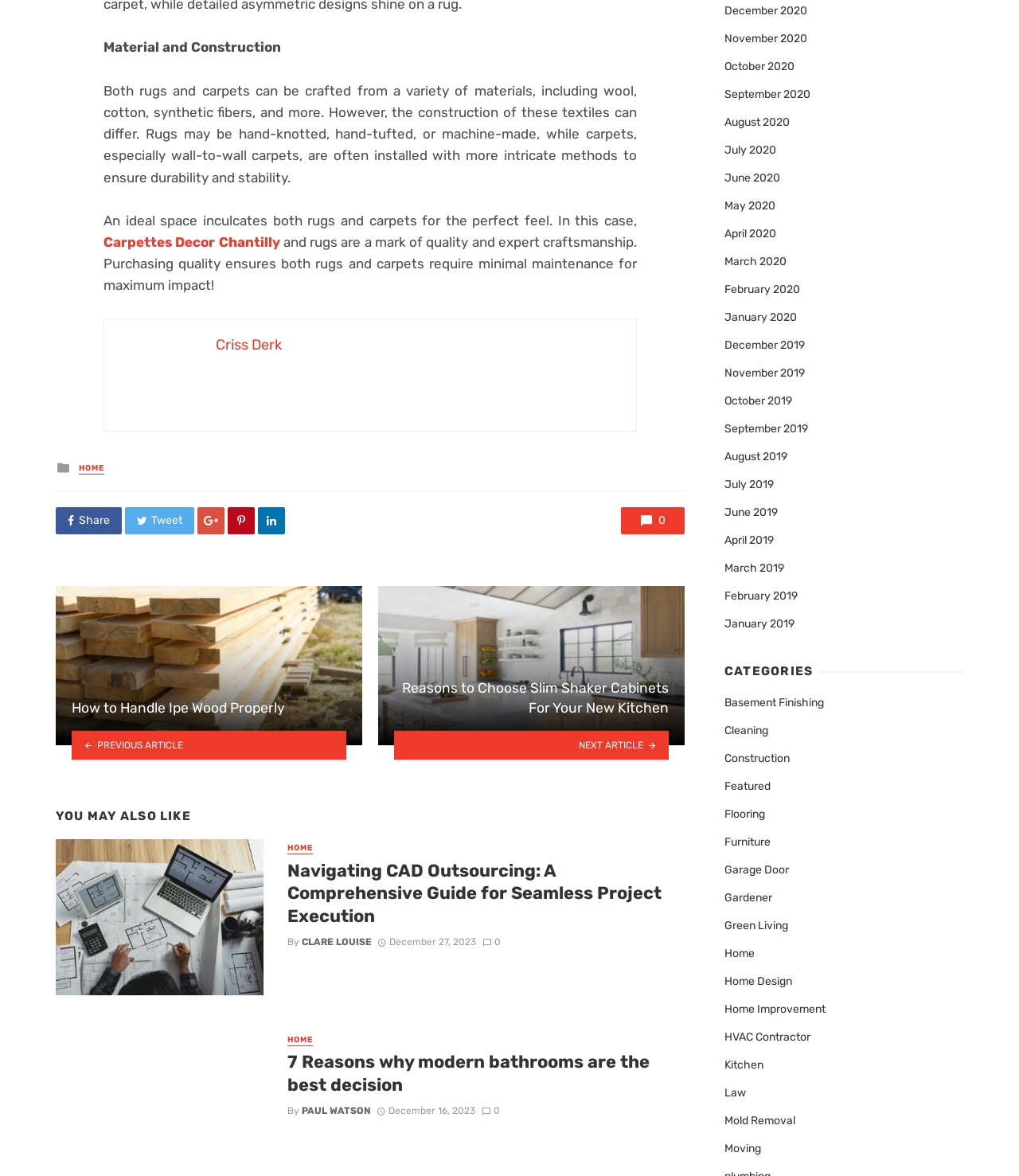Locate the bounding box coordinates of the item that should be clicked to fulfill the instruction: "View the 'NEXT ARTICLE'".

[0.371, 0.621, 0.672, 0.646]